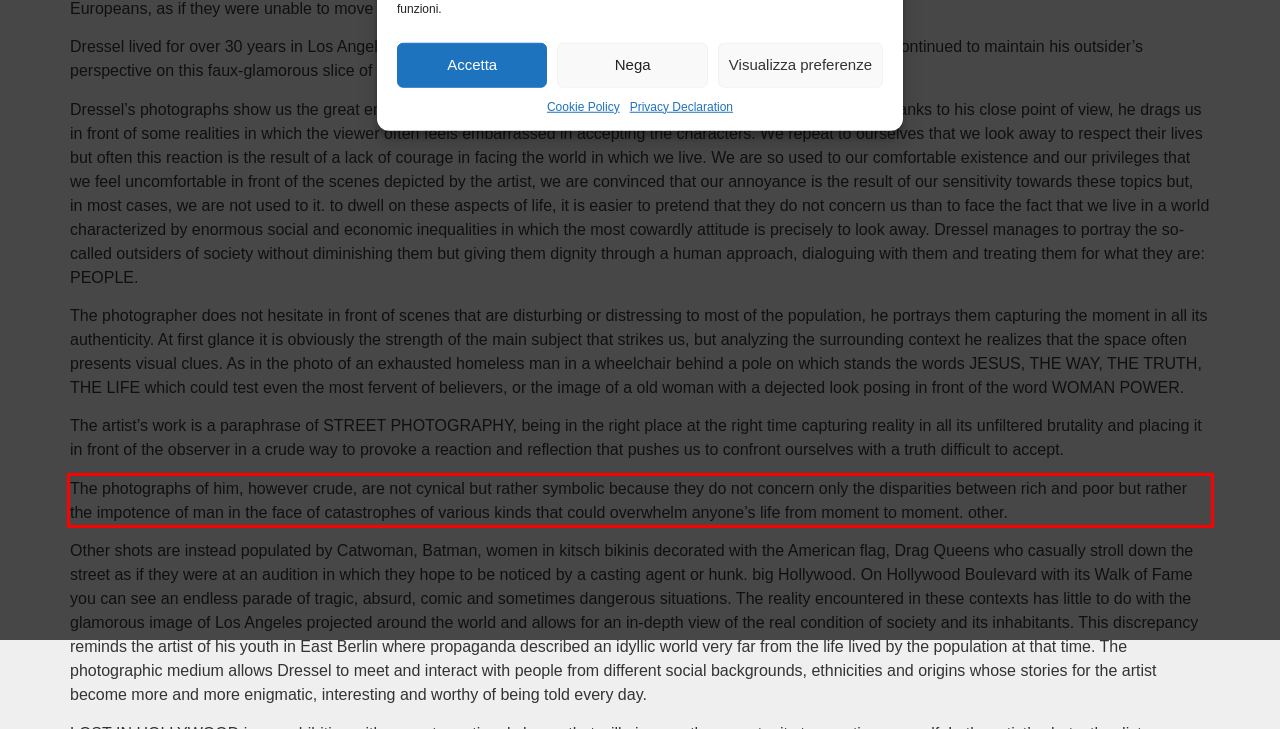Examine the webpage screenshot and use OCR to obtain the text inside the red bounding box.

The photographs of him, however crude, are not cynical but rather symbolic because they do not concern only the disparities between rich and poor but rather the impotence of man in the face of catastrophes of various kinds that could overwhelm anyone’s life from moment to moment. other.